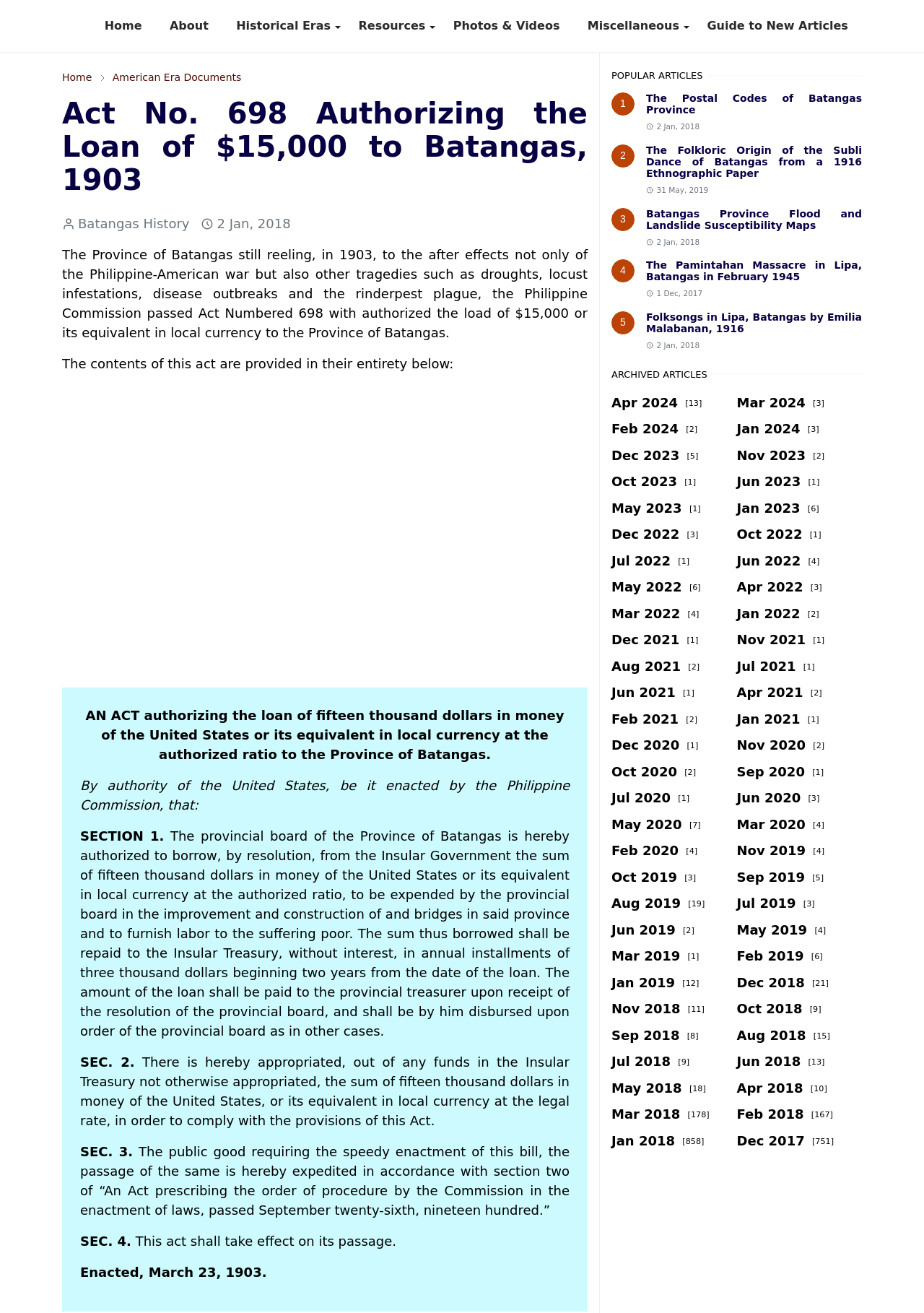Give a concise answer using one word or a phrase to the following question:
How many articles are listed under 'POPULAR ARTICLES'?

5